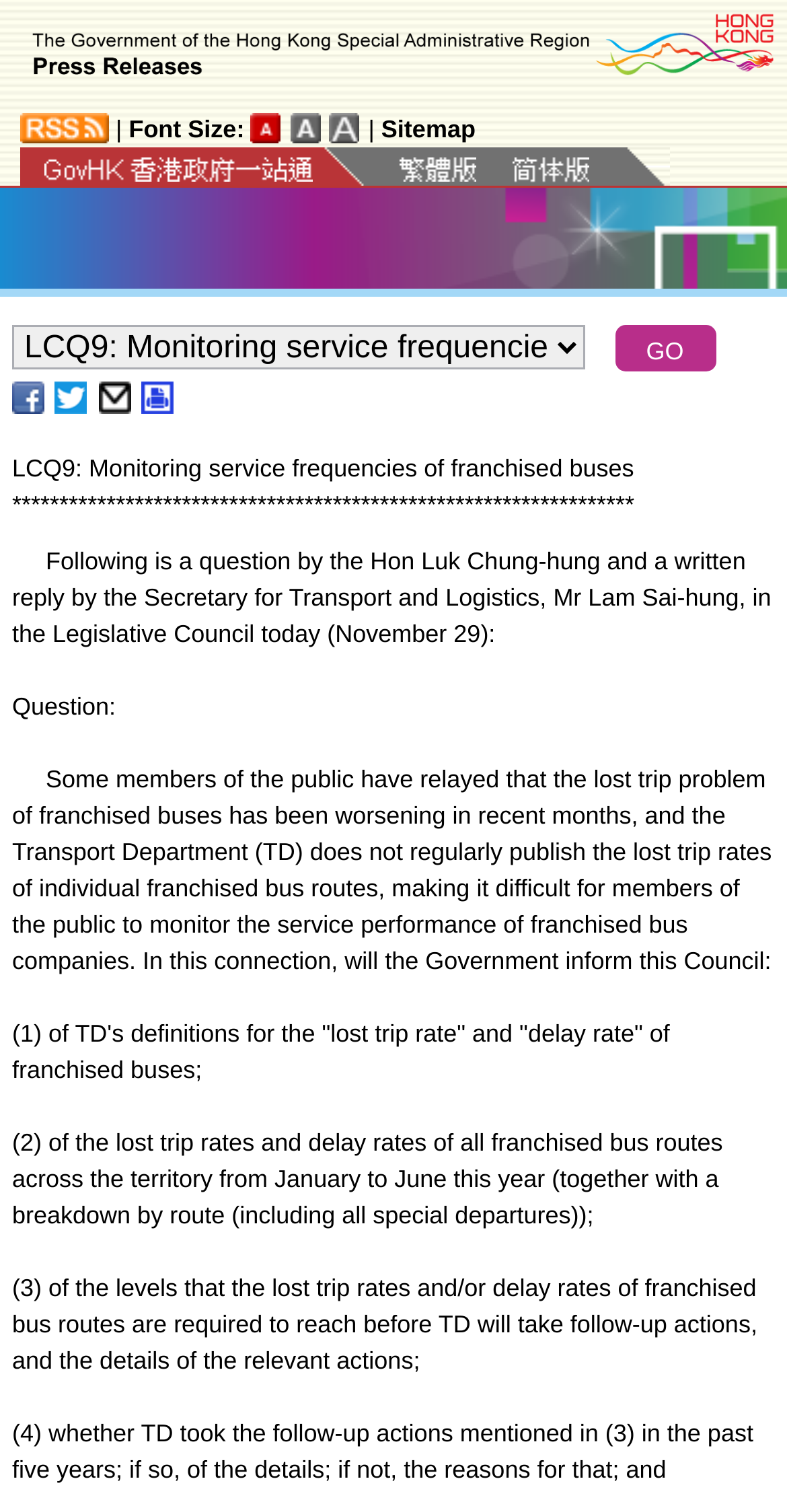Predict the bounding box of the UI element based on this description: "Sitemap".

[0.484, 0.076, 0.604, 0.094]